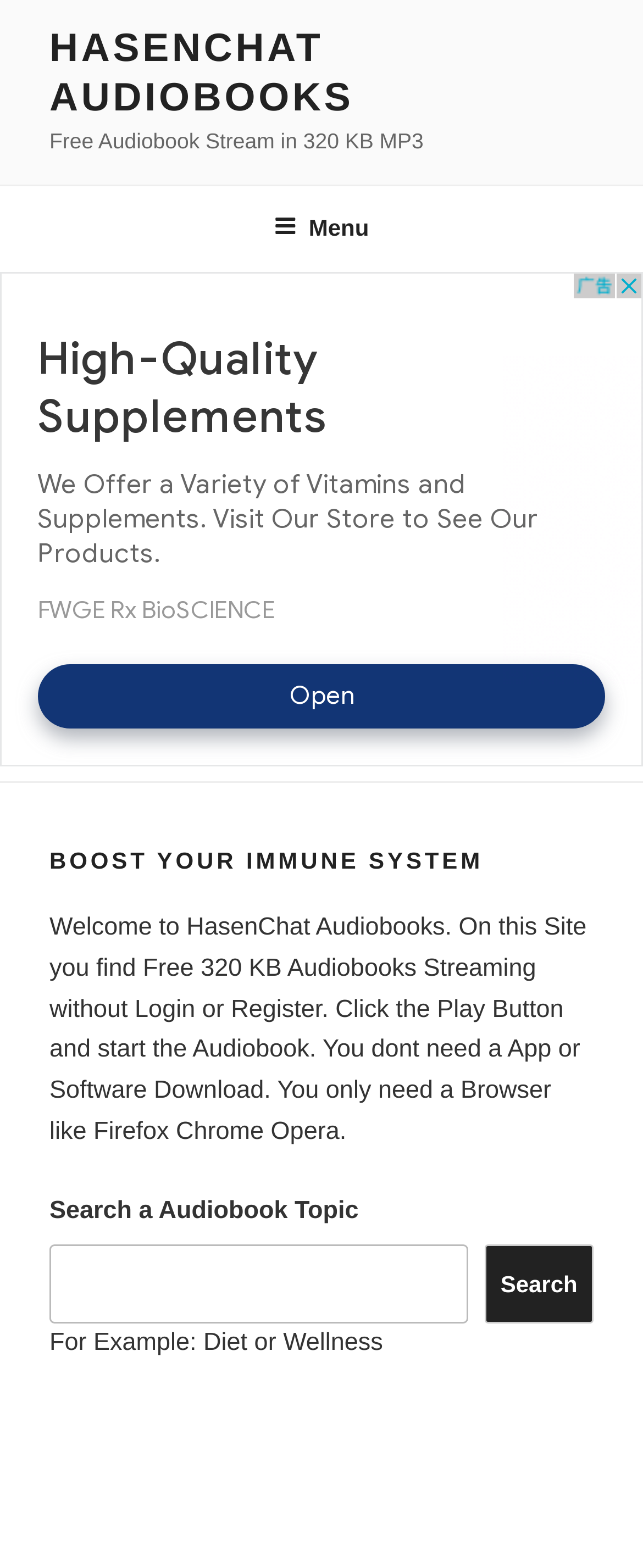Utilize the information from the image to answer the question in detail:
Do I need to register or login to stream audiobooks?

According to the static text 'Welcome to HasenChat Audiobooks. On this Site you find Free 320 KB Audiobooks Streaming without Login or Register.', it is clear that users do not need to register or login to stream audiobooks on this site.